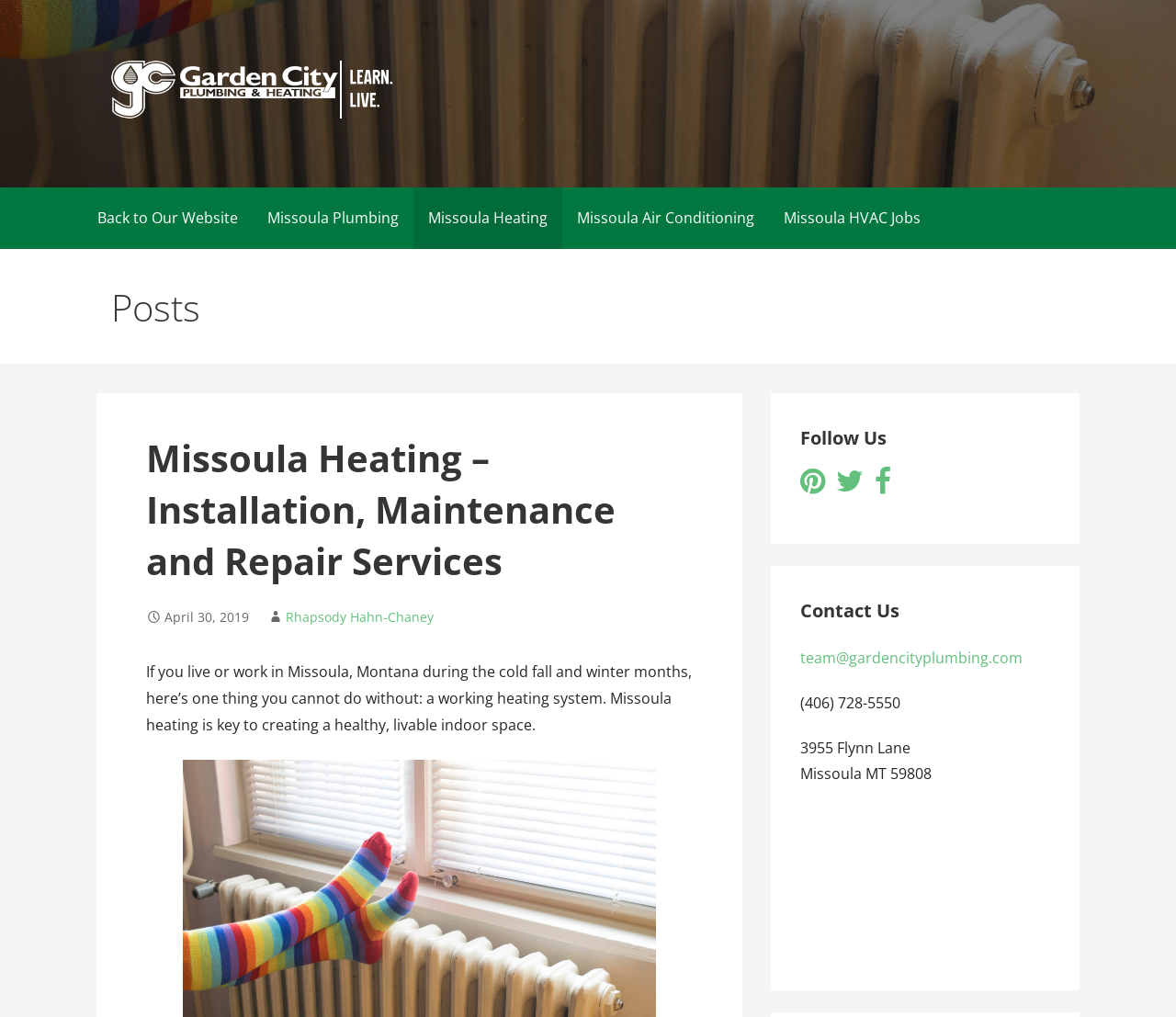Respond to the following question using a concise word or phrase: 
What is the phone number of the company?

(406) 728-5550